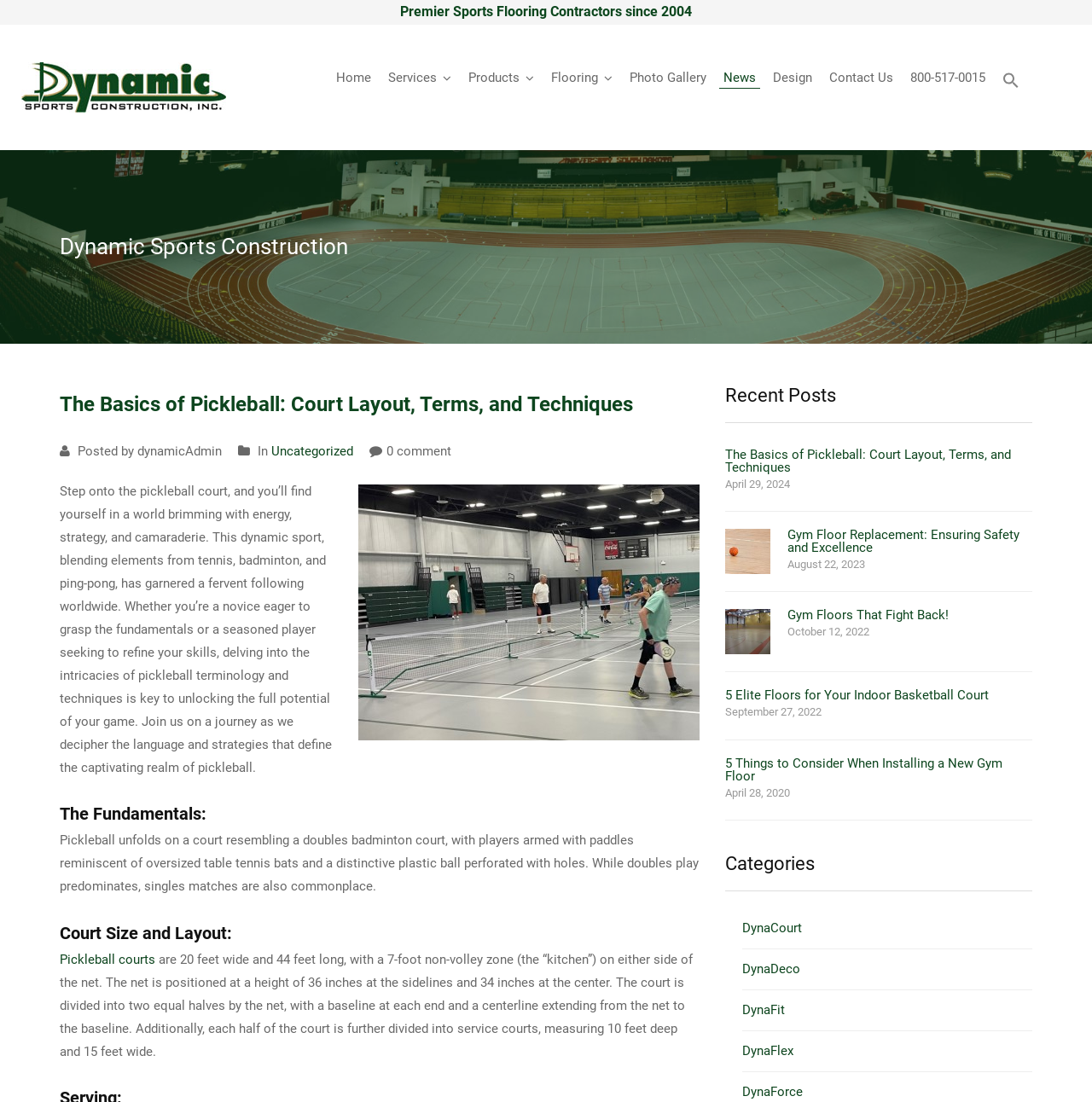Please determine the bounding box coordinates for the element with the description: "Design".

[0.708, 0.03, 0.744, 0.111]